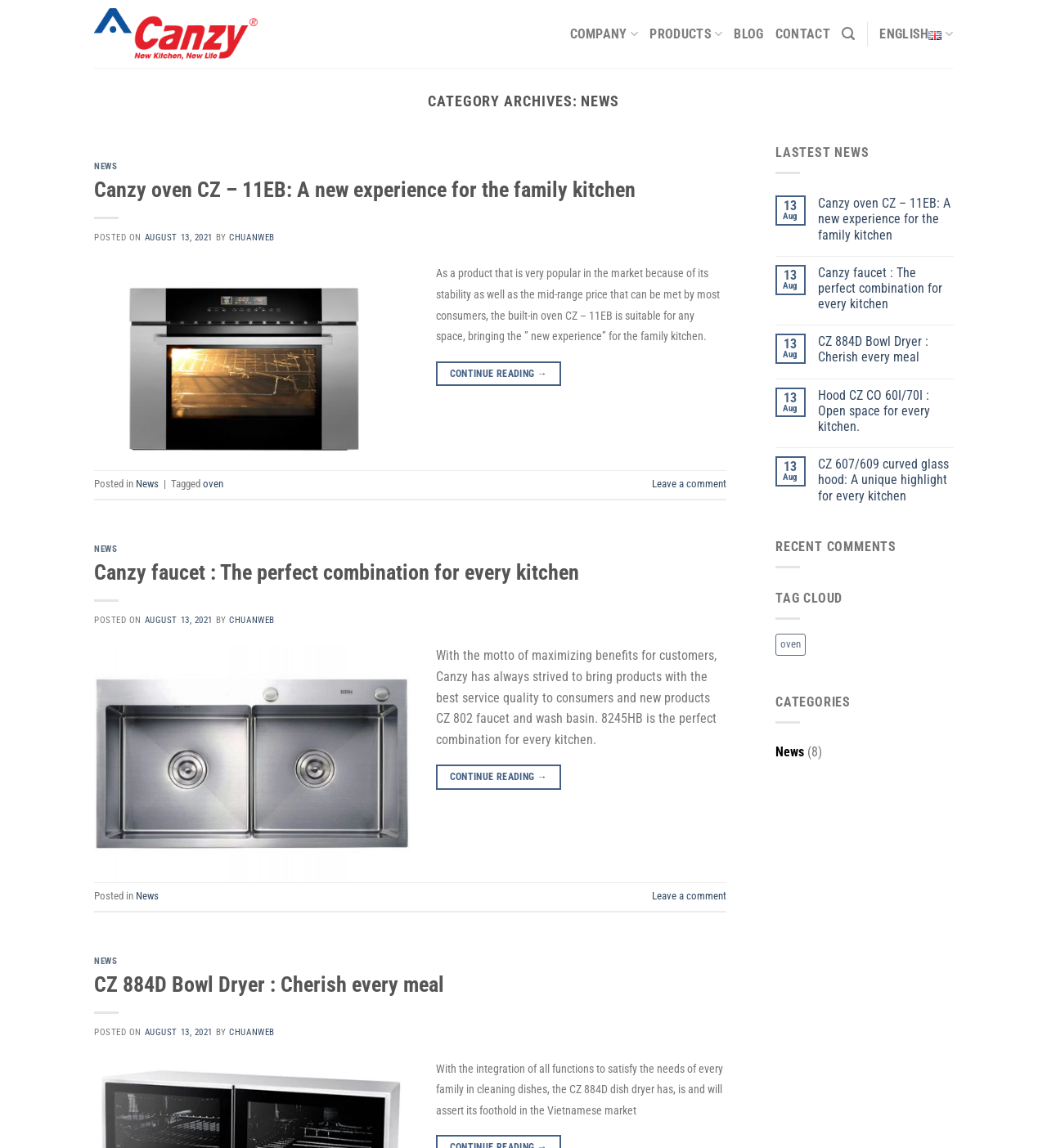Create a detailed narrative describing the layout and content of the webpage.

The webpage is a news page from CANZY GROUP, featuring a collection of news articles. At the top, there is a logo of CANZY GROUP, accompanied by a link to the company's homepage. Below the logo, there is a navigation menu with links to different sections, including COMPANY, PRODUCTS, BLOG, CONTACT, and SEARCH.

The main content of the page is divided into three sections, each containing a news article. Each article has a heading, a brief summary, and a "CONTINUE READING →" link. The articles are arranged in a vertical column, with the most recent article at the top.

To the right of the main content, there is a sidebar with a heading "LASTEST NEWS" and a list of four news articles with their corresponding dates. Each article in the sidebar has a link to the full article.

At the bottom of the page, there is a footer section with links to the company's social media profiles and a copyright notice.

Throughout the page, there are several images, including the CANZY GROUP logo and icons for the navigation menu. The overall layout is clean and easy to navigate, with clear headings and concise text.